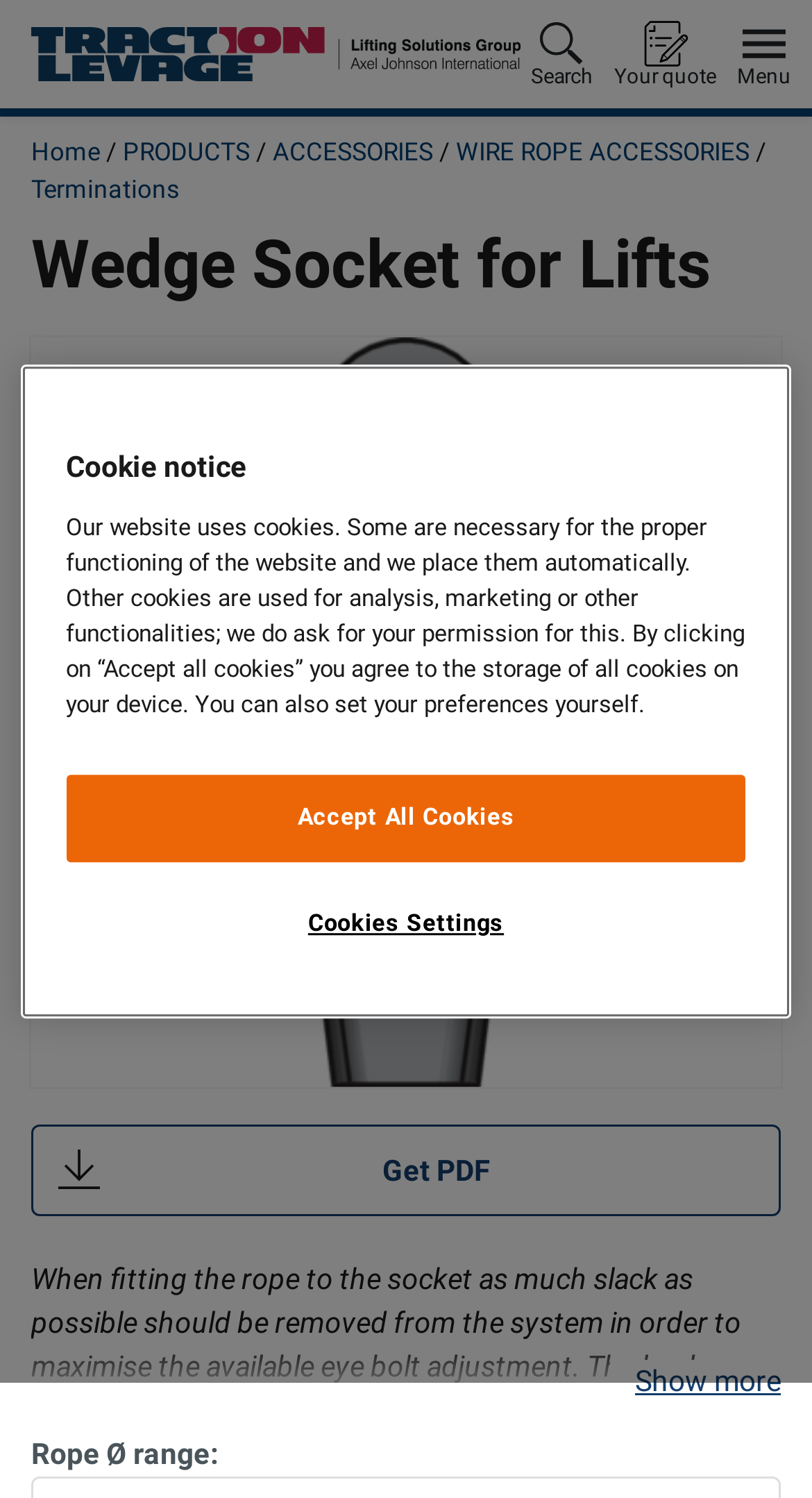Please determine the bounding box coordinates of the section I need to click to accomplish this instruction: "Open the menu".

[0.895, 0.007, 0.987, 0.065]